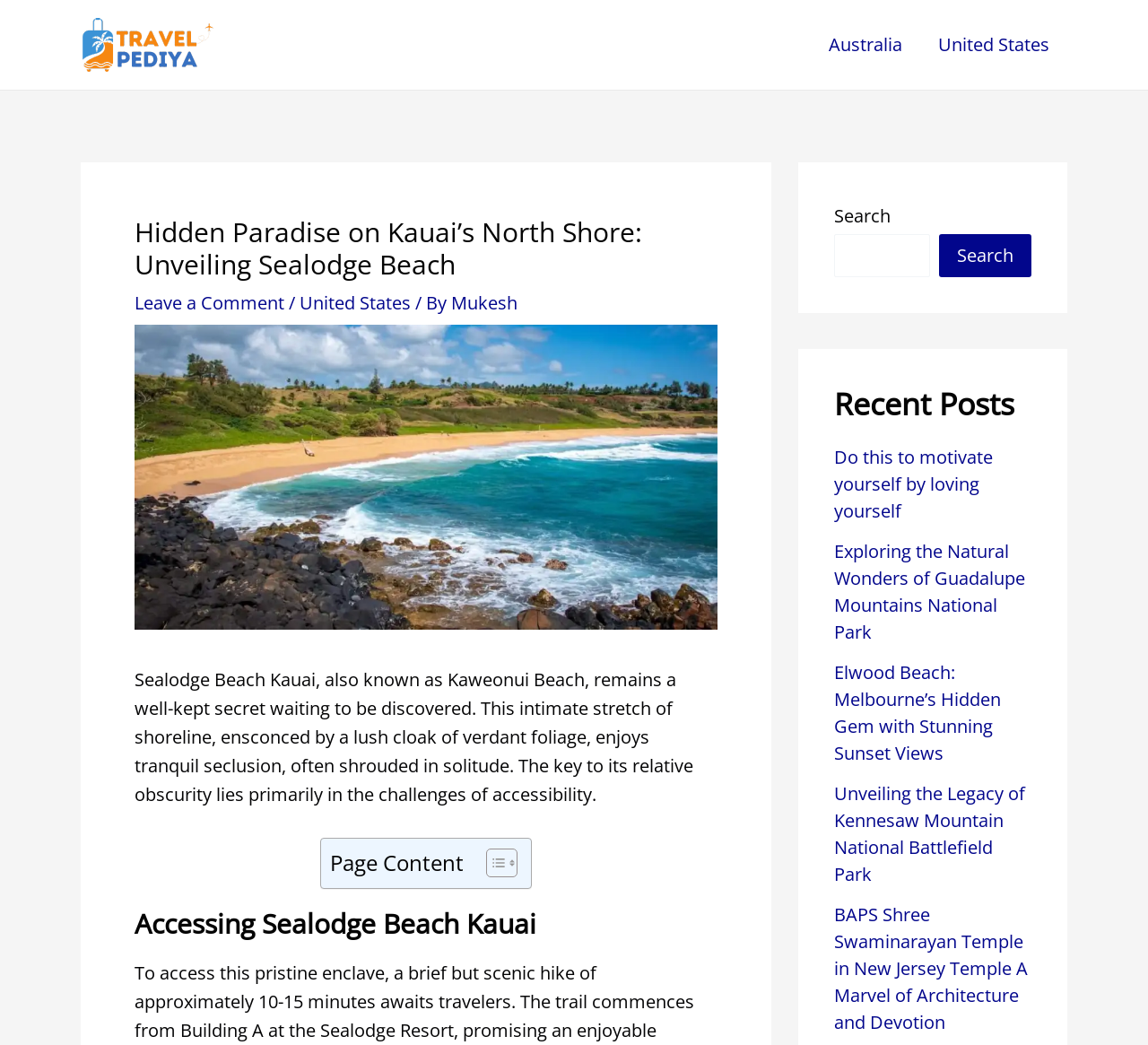Identify the bounding box coordinates for the element you need to click to achieve the following task: "Leave a comment on the article". The coordinates must be four float values ranging from 0 to 1, formatted as [left, top, right, bottom].

[0.117, 0.278, 0.248, 0.301]